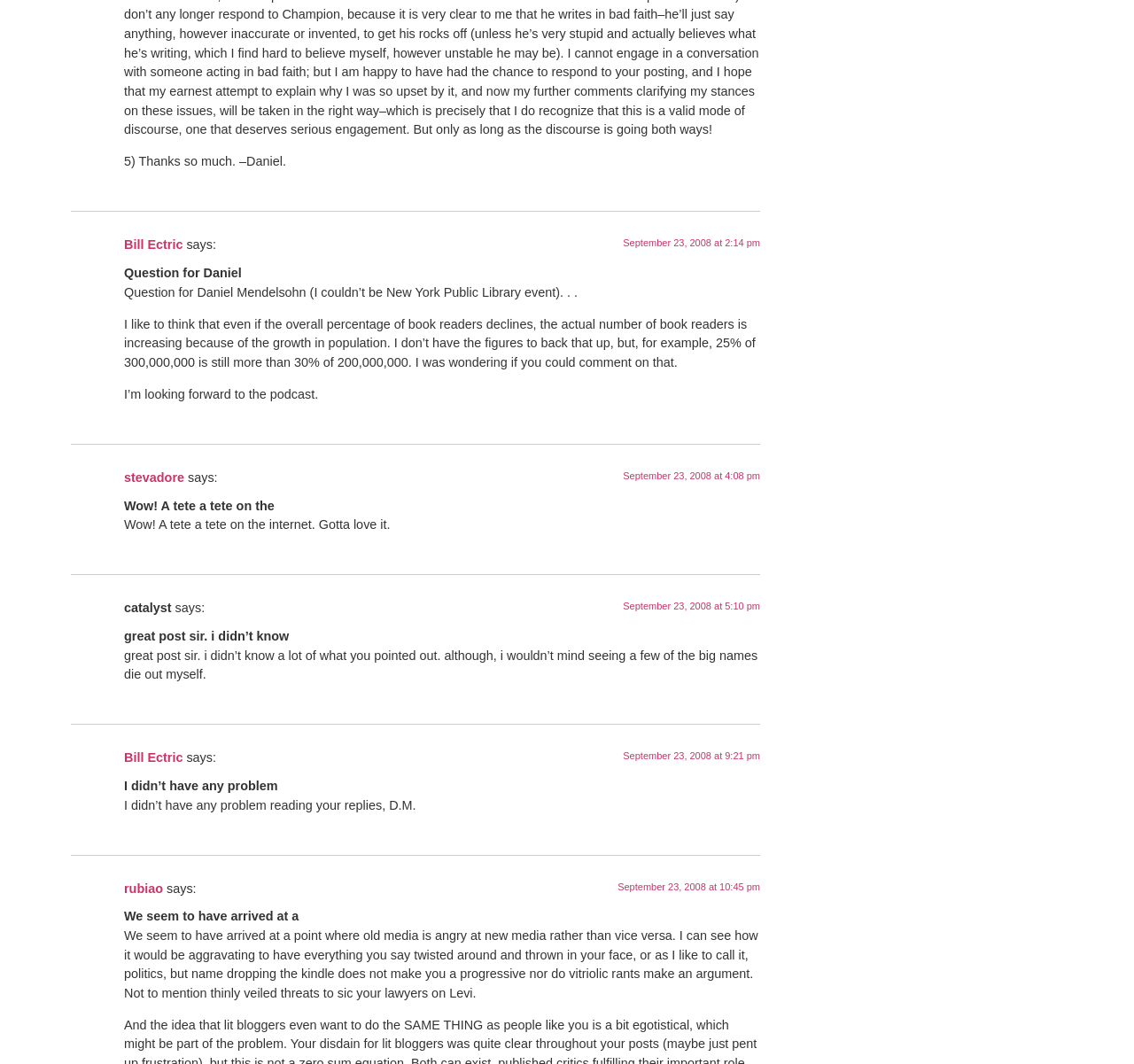Identify the bounding box for the given UI element using the description provided. Coordinates should be in the format (top-left x, top-left y, bottom-right x, bottom-right y) and must be between 0 and 1. Here is the description: stevadore

[0.109, 0.442, 0.162, 0.455]